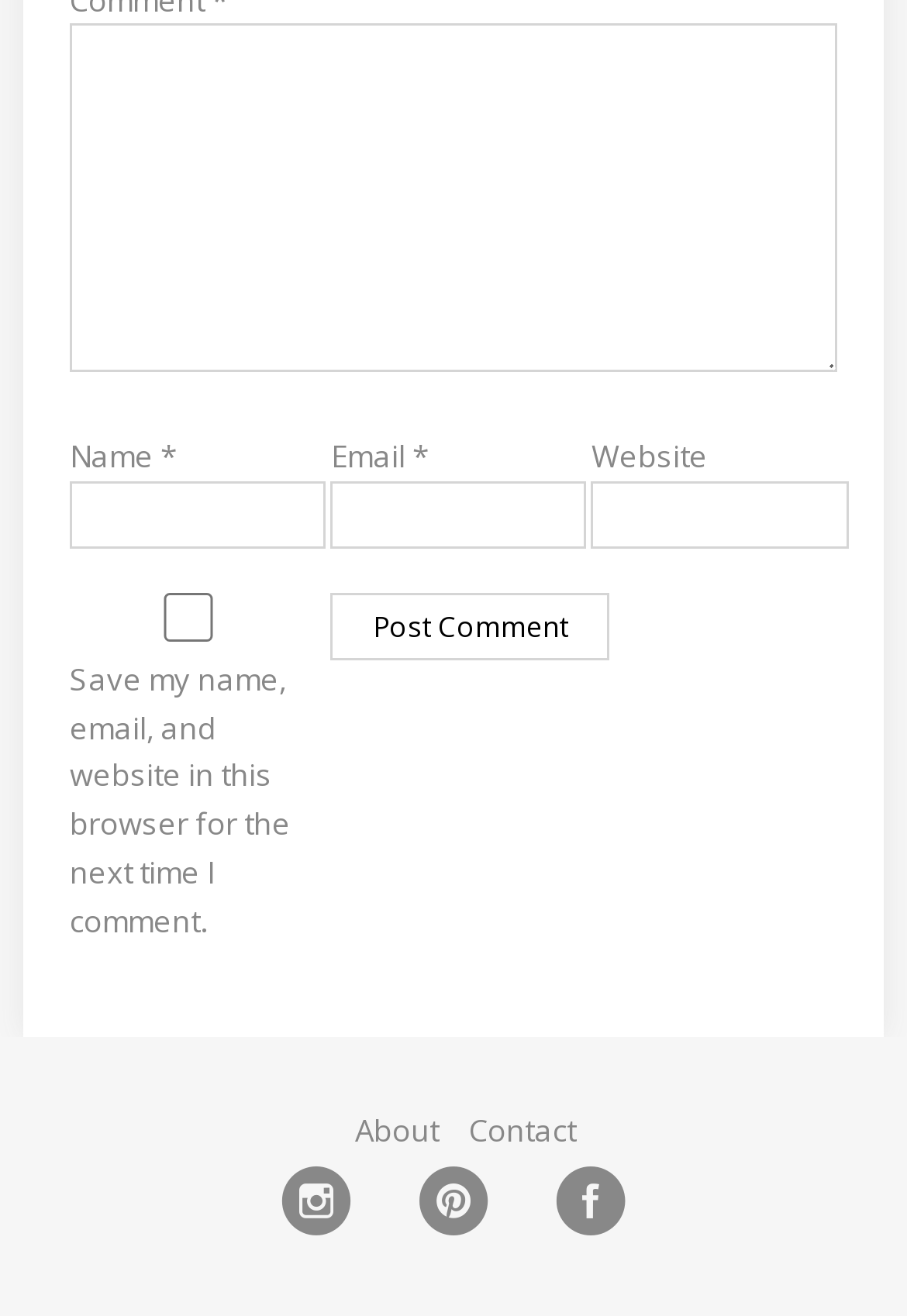Identify and provide the bounding box for the element described by: "name="submit" value="Post Comment"".

[0.365, 0.451, 0.672, 0.502]